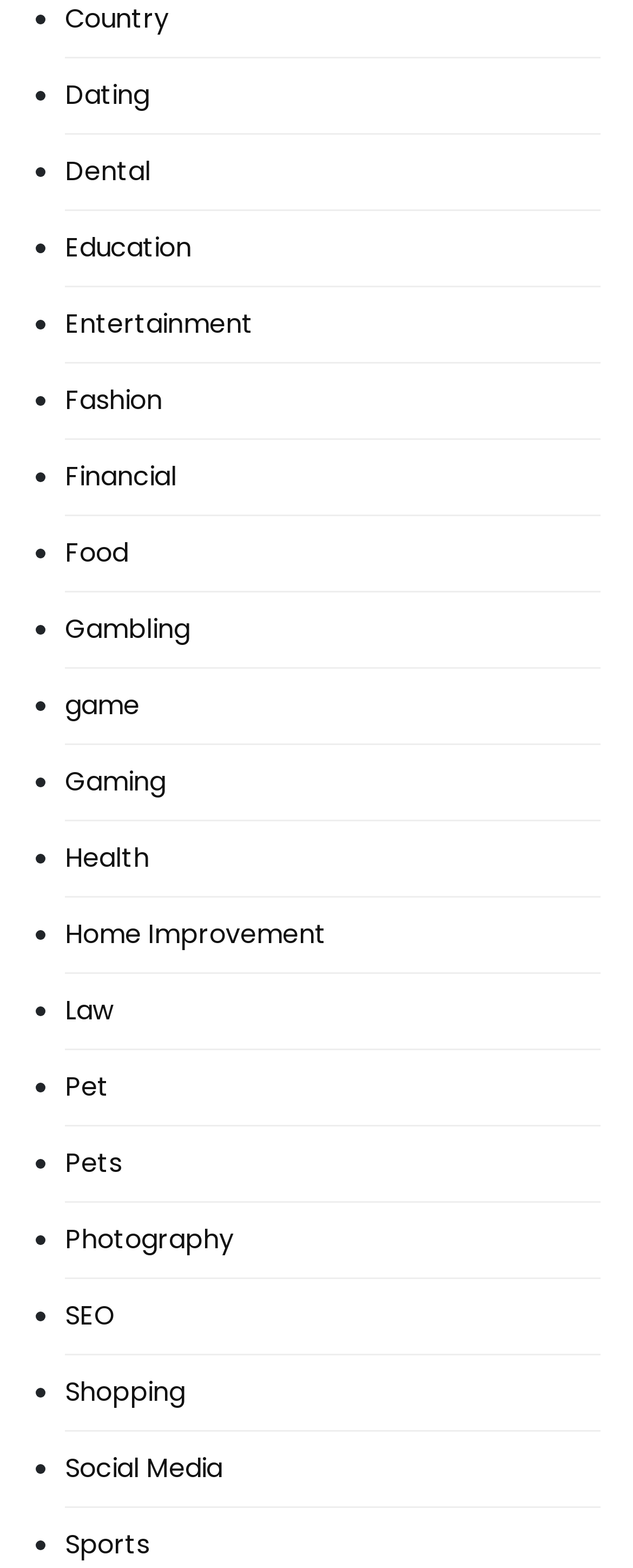Specify the bounding box coordinates of the area to click in order to execute this command: 'Browse the Sports page'. The coordinates should consist of four float numbers ranging from 0 to 1, and should be formatted as [left, top, right, bottom].

[0.103, 0.977, 0.236, 0.993]